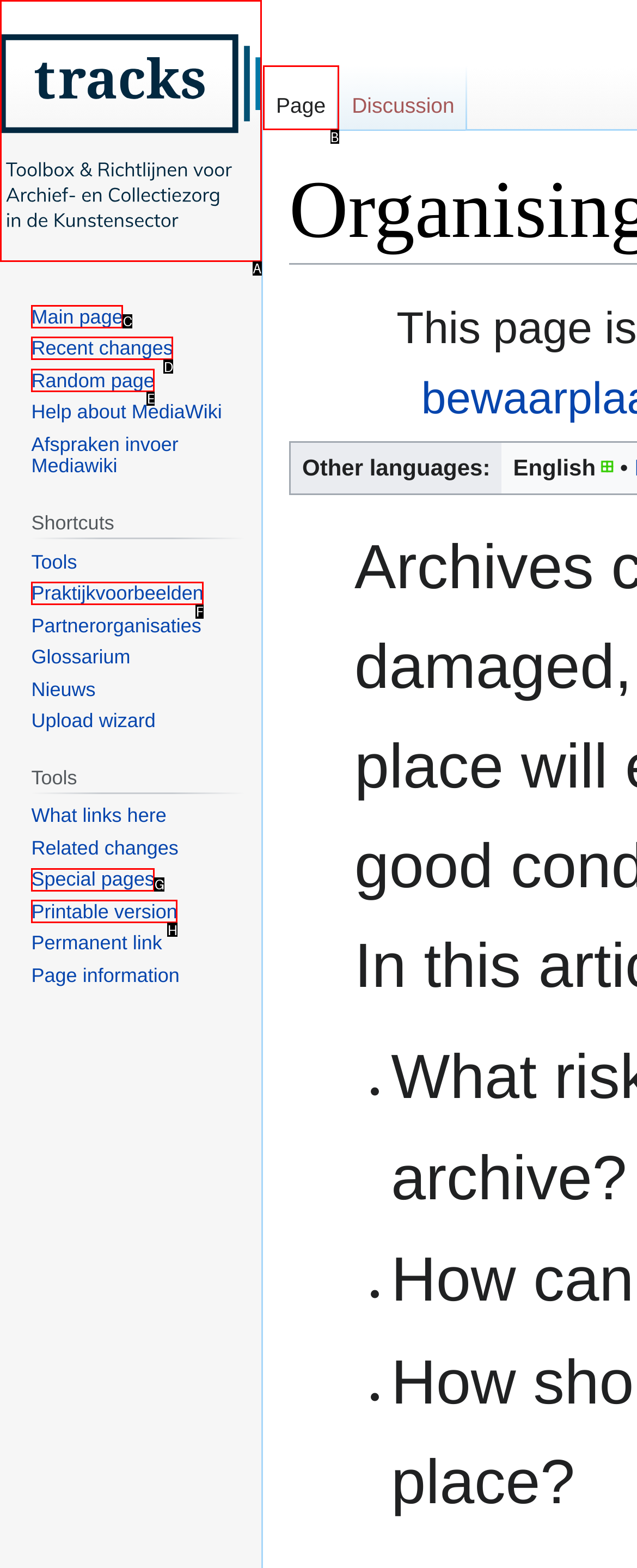Choose the letter that corresponds to the correct button to accomplish the task: Go to page
Reply with the letter of the correct selection only.

B